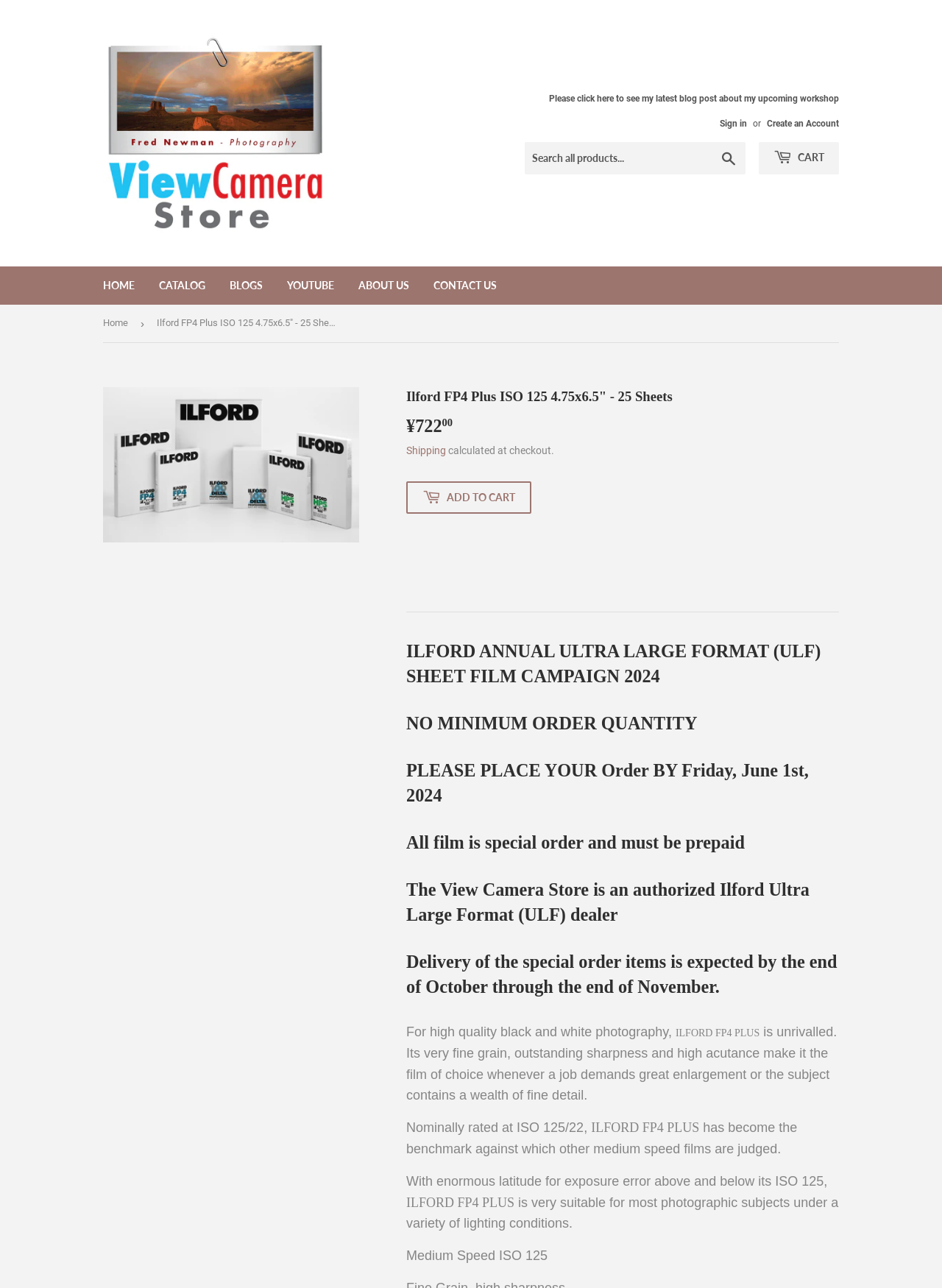Please find the bounding box coordinates of the element that needs to be clicked to perform the following instruction: "Create an Account". The bounding box coordinates should be four float numbers between 0 and 1, represented as [left, top, right, bottom].

[0.814, 0.092, 0.891, 0.1]